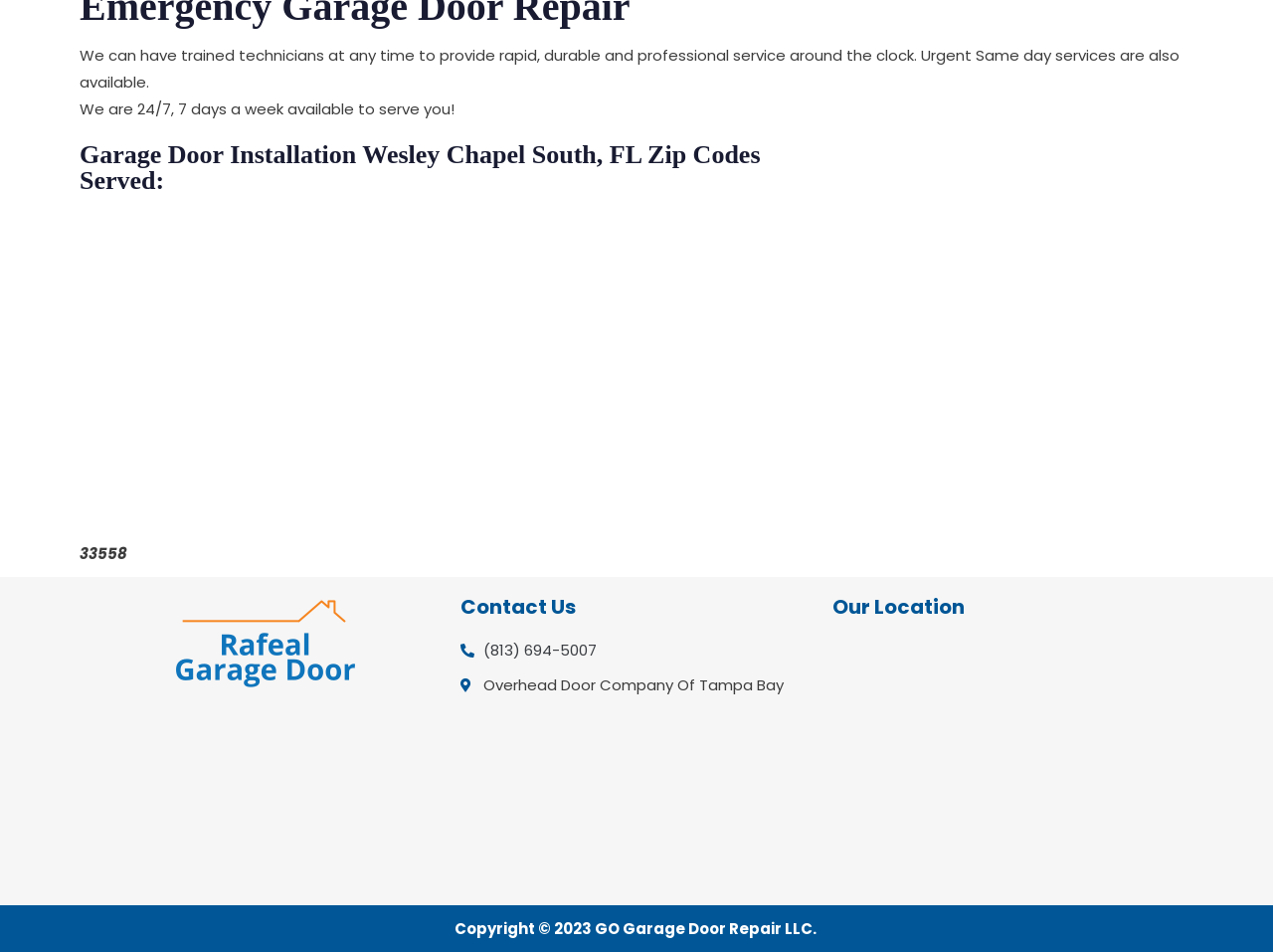Refer to the screenshot and give an in-depth answer to this question: What is the name of the company providing garage door services?

I found the company name by looking at the 'Our Location' section, where I saw an iframe with the company name 'Overhead Door Company Of Tampa Bay'.